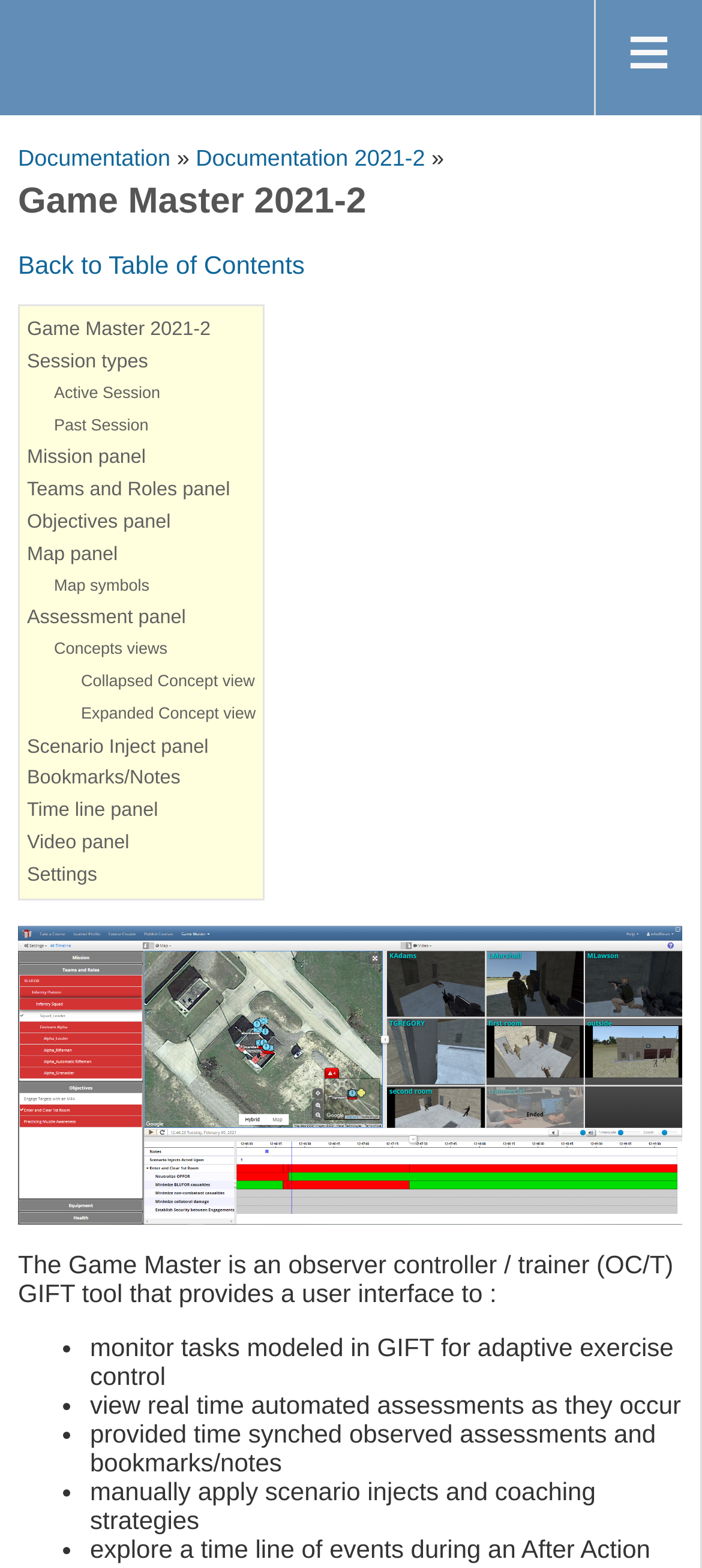Find and generate the main title of the webpage.

Game Master 2021-2